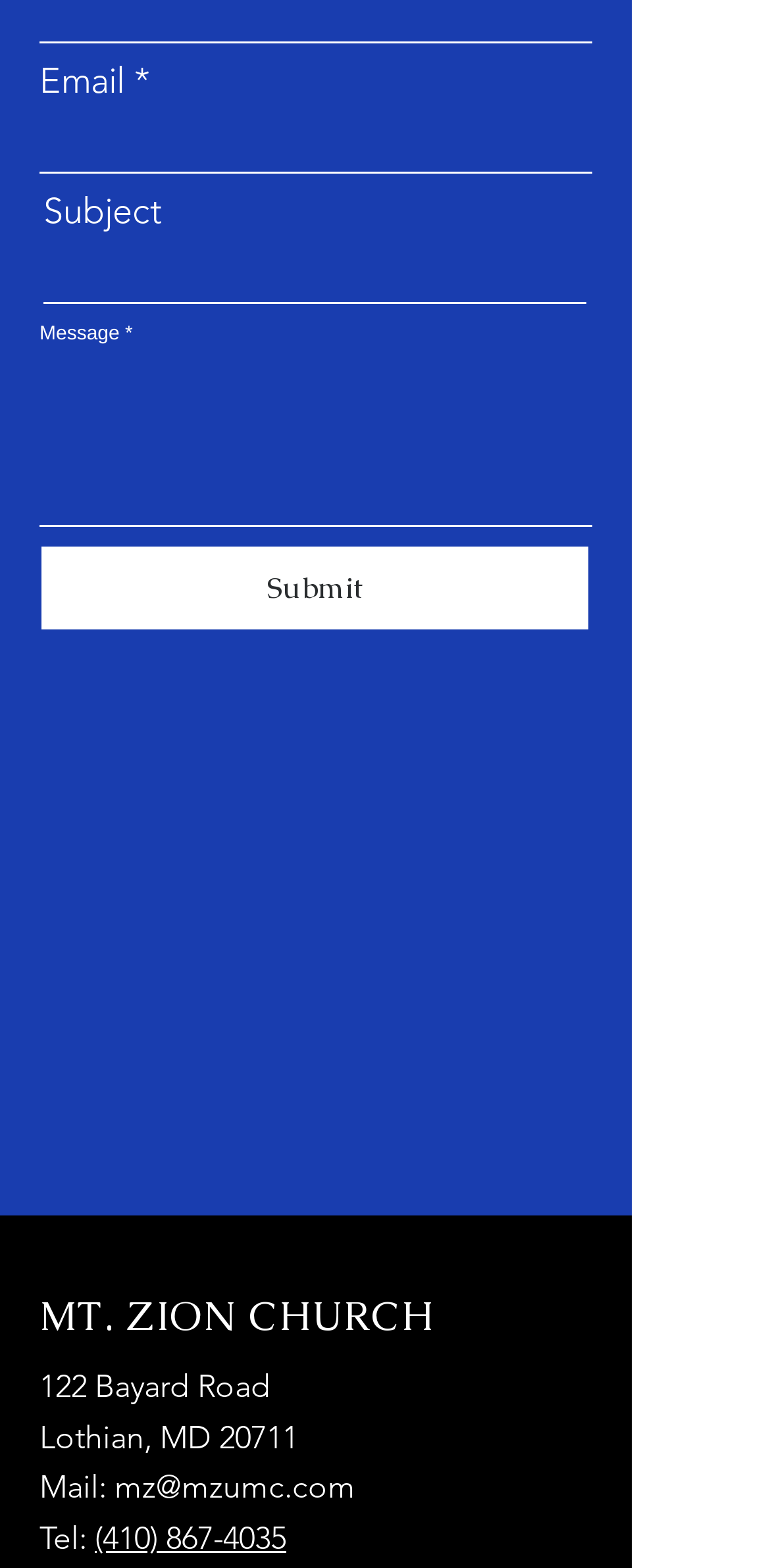Please mark the bounding box coordinates of the area that should be clicked to carry out the instruction: "Visit MT. ZION CHURCH website".

[0.051, 0.823, 0.564, 0.856]